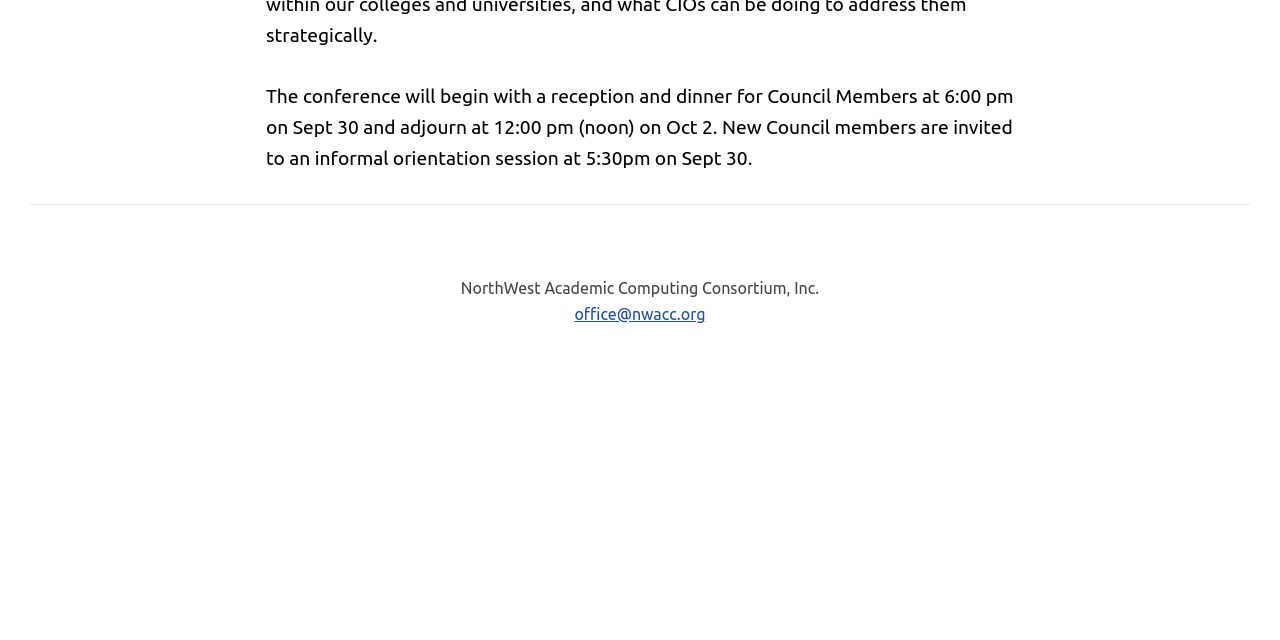Locate the bounding box of the UI element described by: "office@nwacc.org" in the given webpage screenshot.

[0.449, 0.477, 0.551, 0.505]